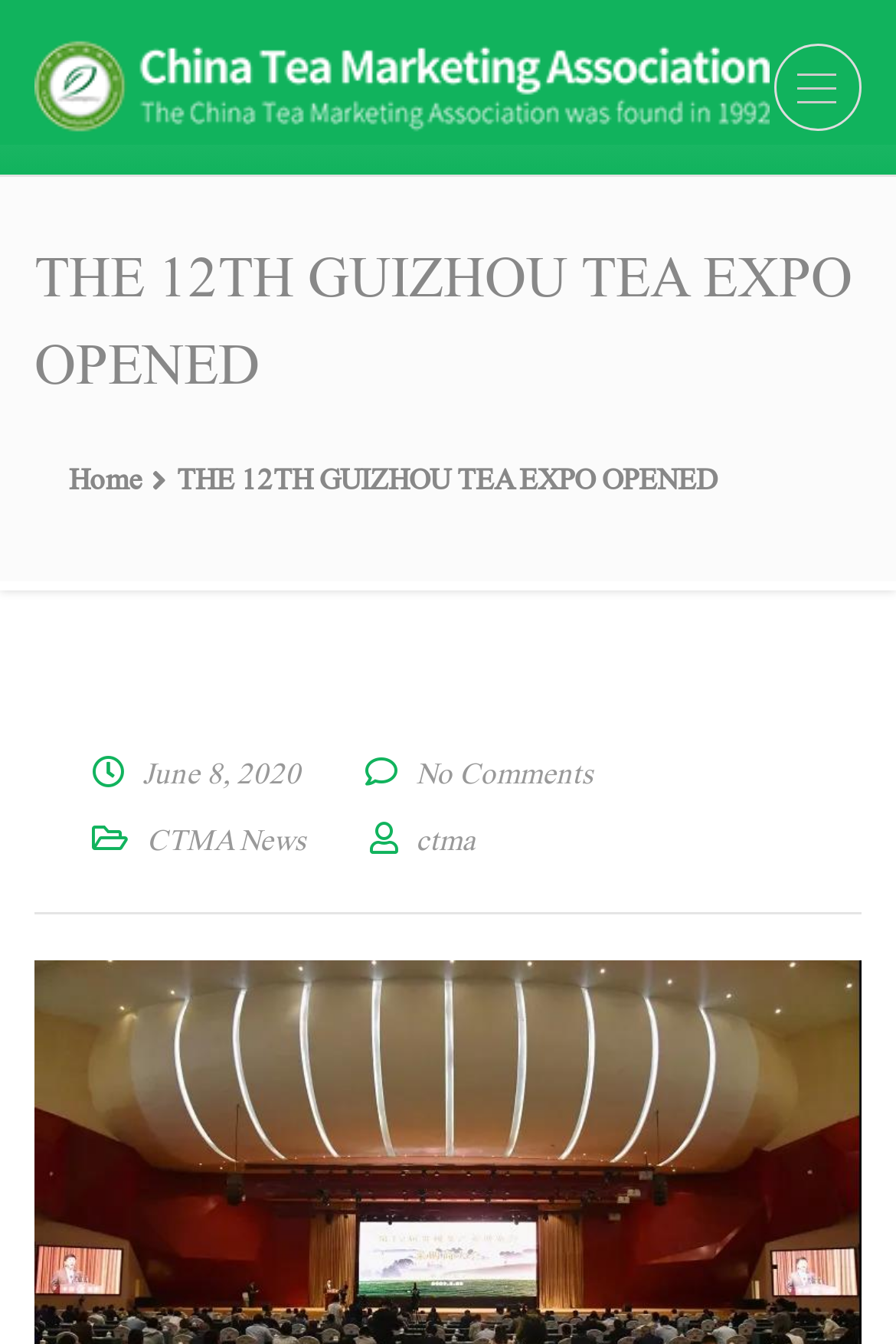Respond to the question below with a single word or phrase:
What is the date of the event?

June 8, 2020